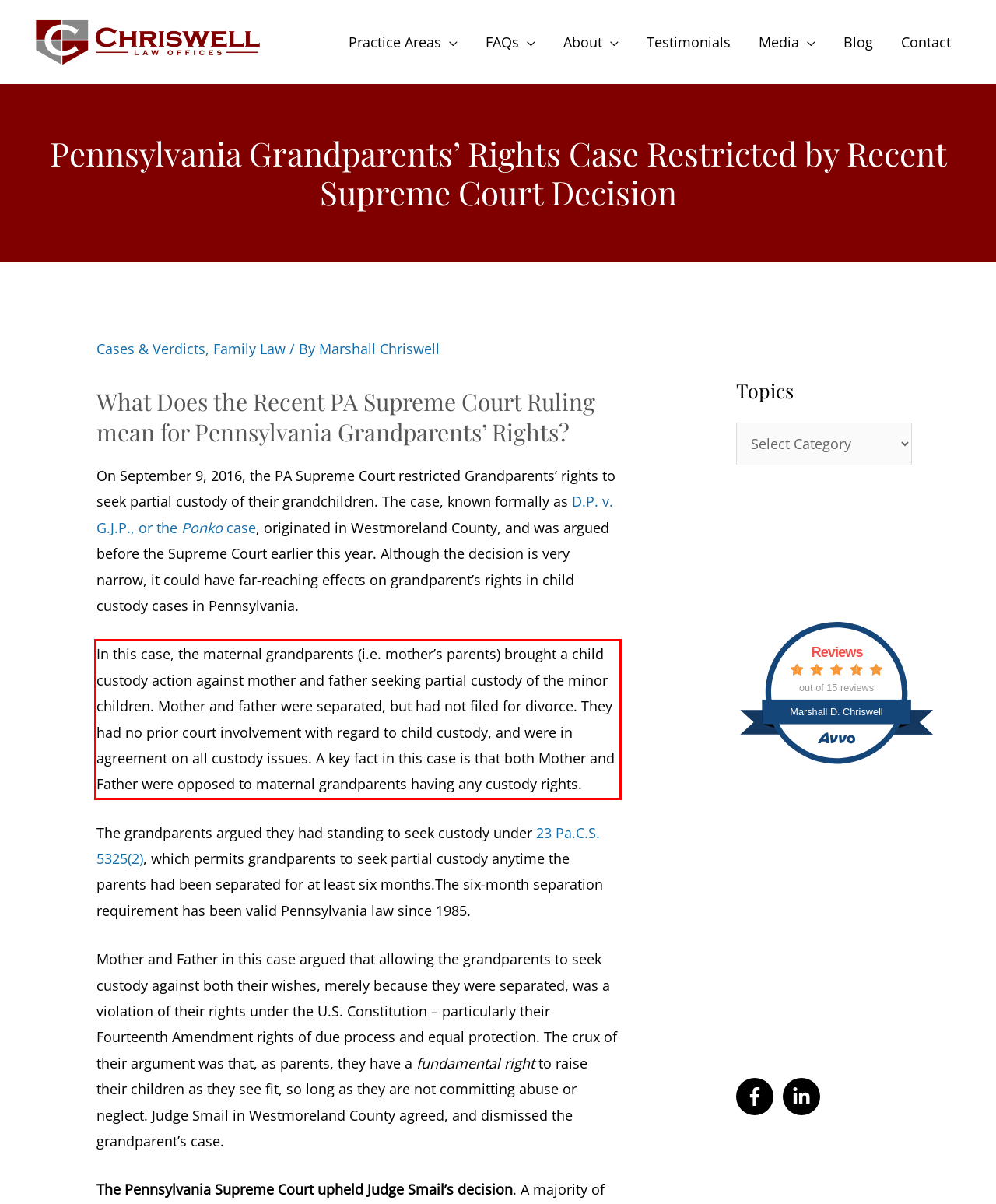Using the provided webpage screenshot, identify and read the text within the red rectangle bounding box.

In this case, the maternal grandparents (i.e. mother’s parents) brought a child custody action against mother and father seeking partial custody of the minor children. Mother and father were separated, but had not filed for divorce. They had no prior court involvement with regard to child custody, and were in agreement on all custody issues. A key fact in this case is that both Mother and Father were opposed to maternal grandparents having any custody rights.